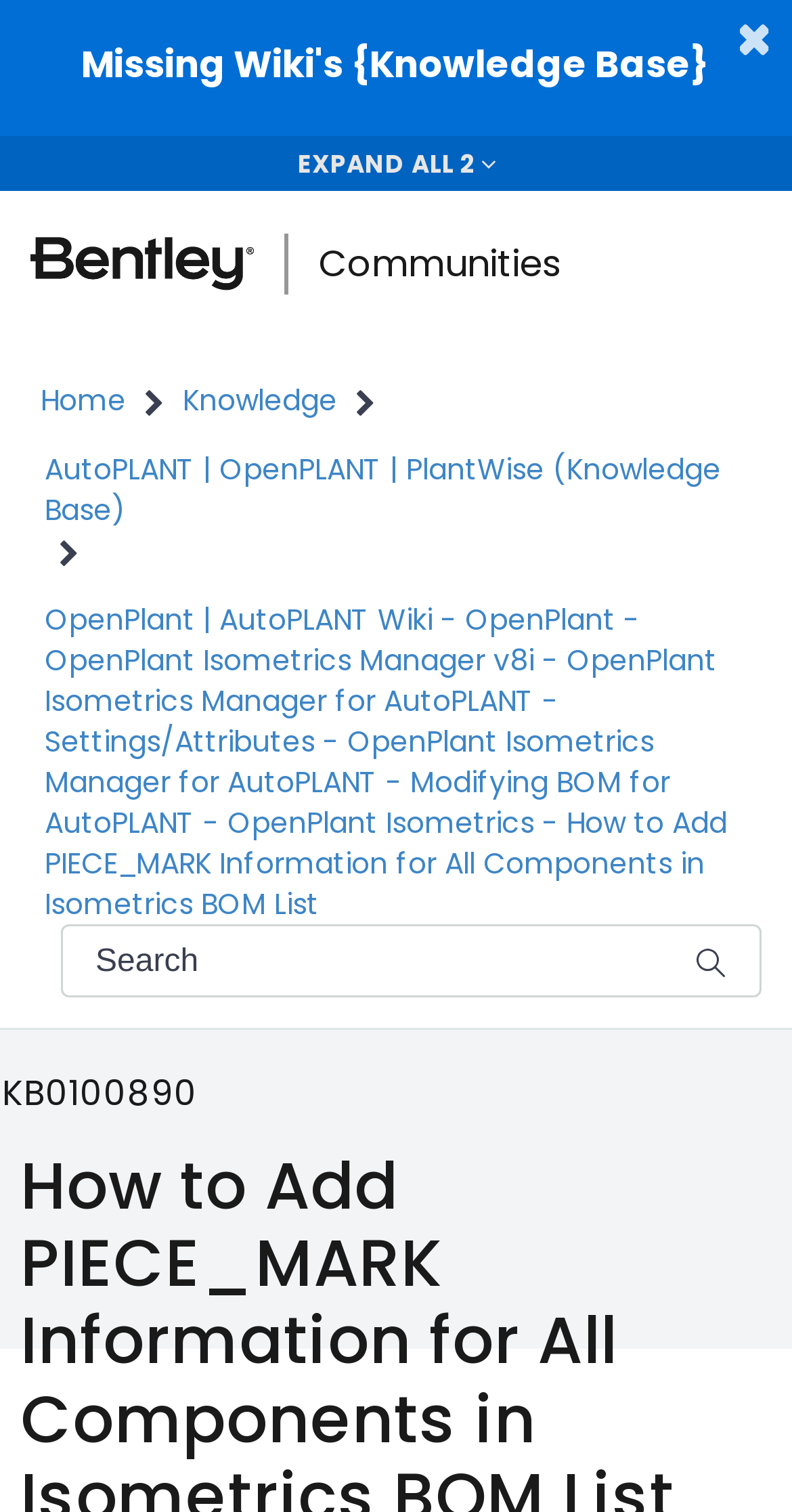What is the ID of the current article?
Use the information from the screenshot to give a comprehensive response to the question.

I found a static text element with the content 'KB0100890', which is likely the ID of the current article or knowledge base entry.